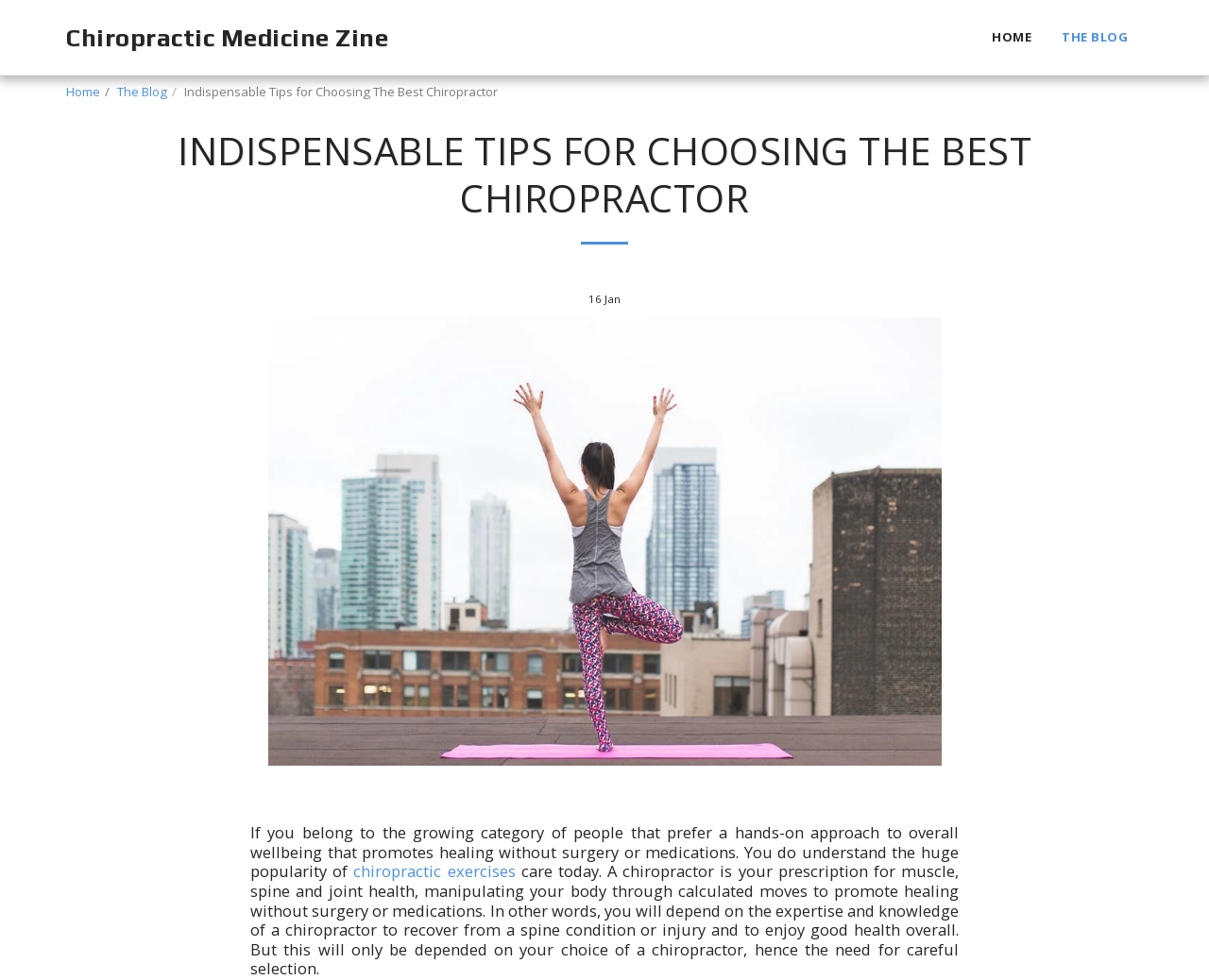Provide your answer in a single word or phrase: 
What is the format of the webpage's header?

horizontal separator